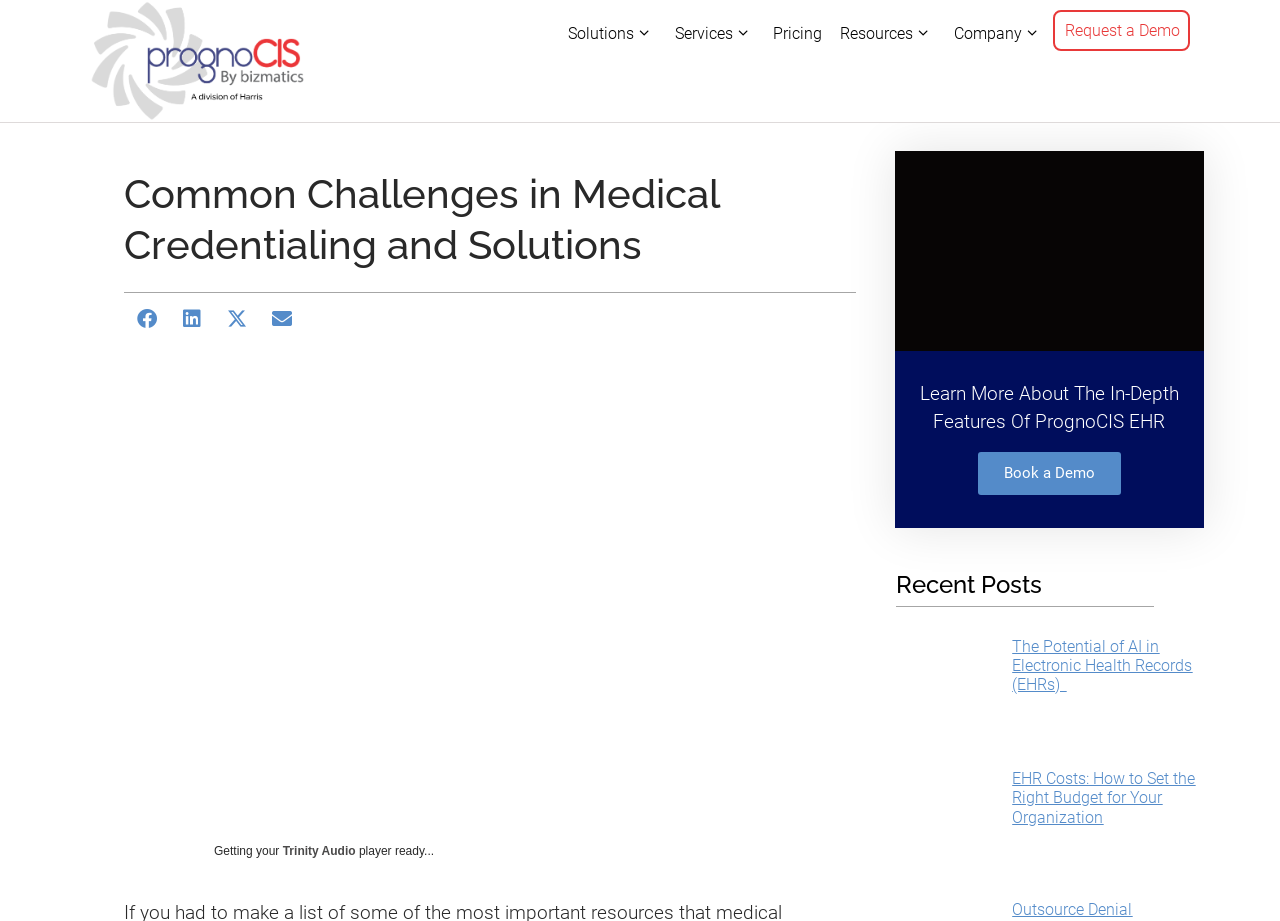Find the bounding box coordinates for the UI element whose description is: "Solutions". The coordinates should be four float numbers between 0 and 1, in the format [left, top, right, bottom].

[0.436, 0.0, 0.519, 0.074]